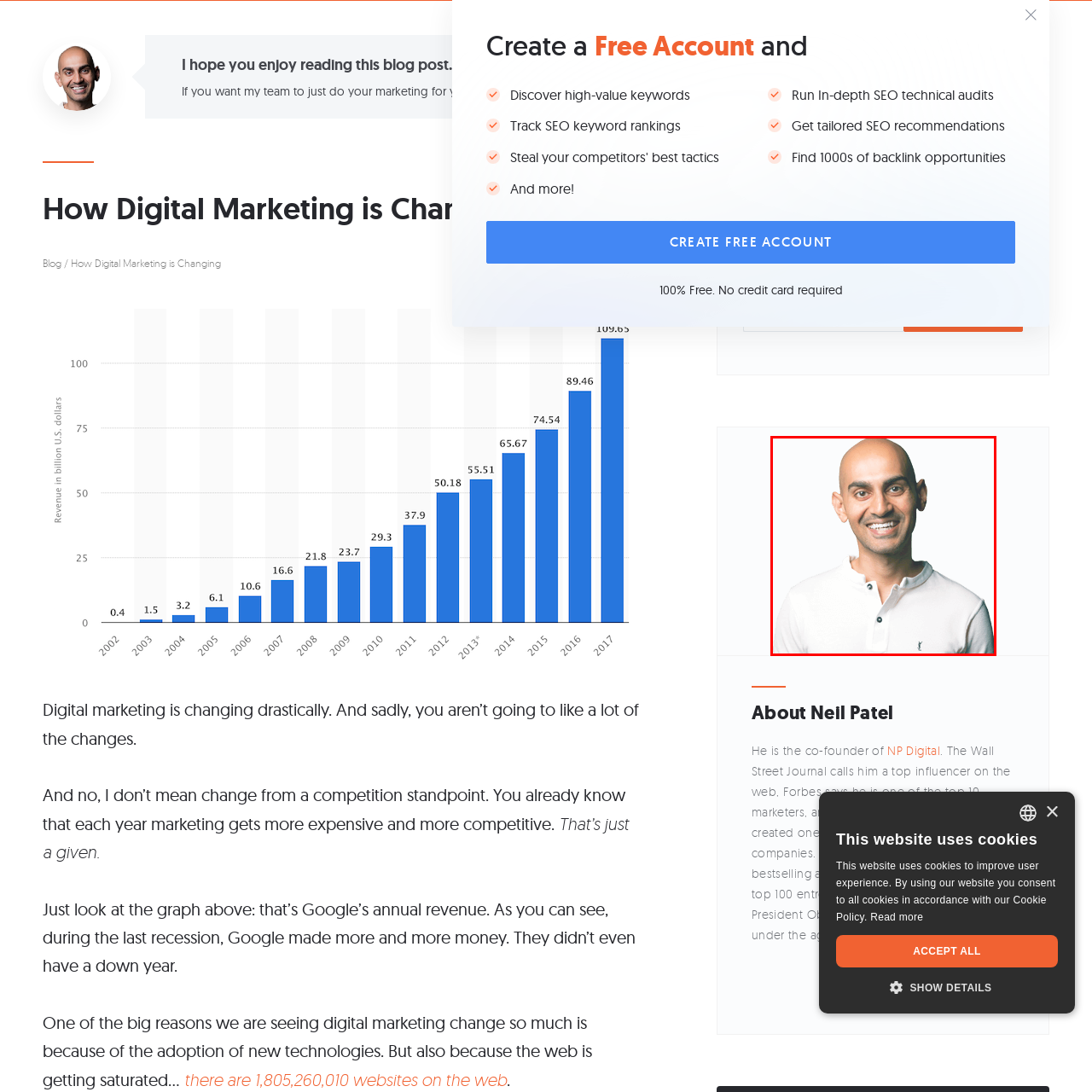Look at the image enclosed by the red boundary and give a detailed answer to the following question, grounding your response in the image's content: 
What is Neil Patel known for?

According to the caption, Neil Patel is recognized as a top influencer in the industry and is known for his expertise in SEO and online marketing strategies, which is a key aspect of his professional profile.